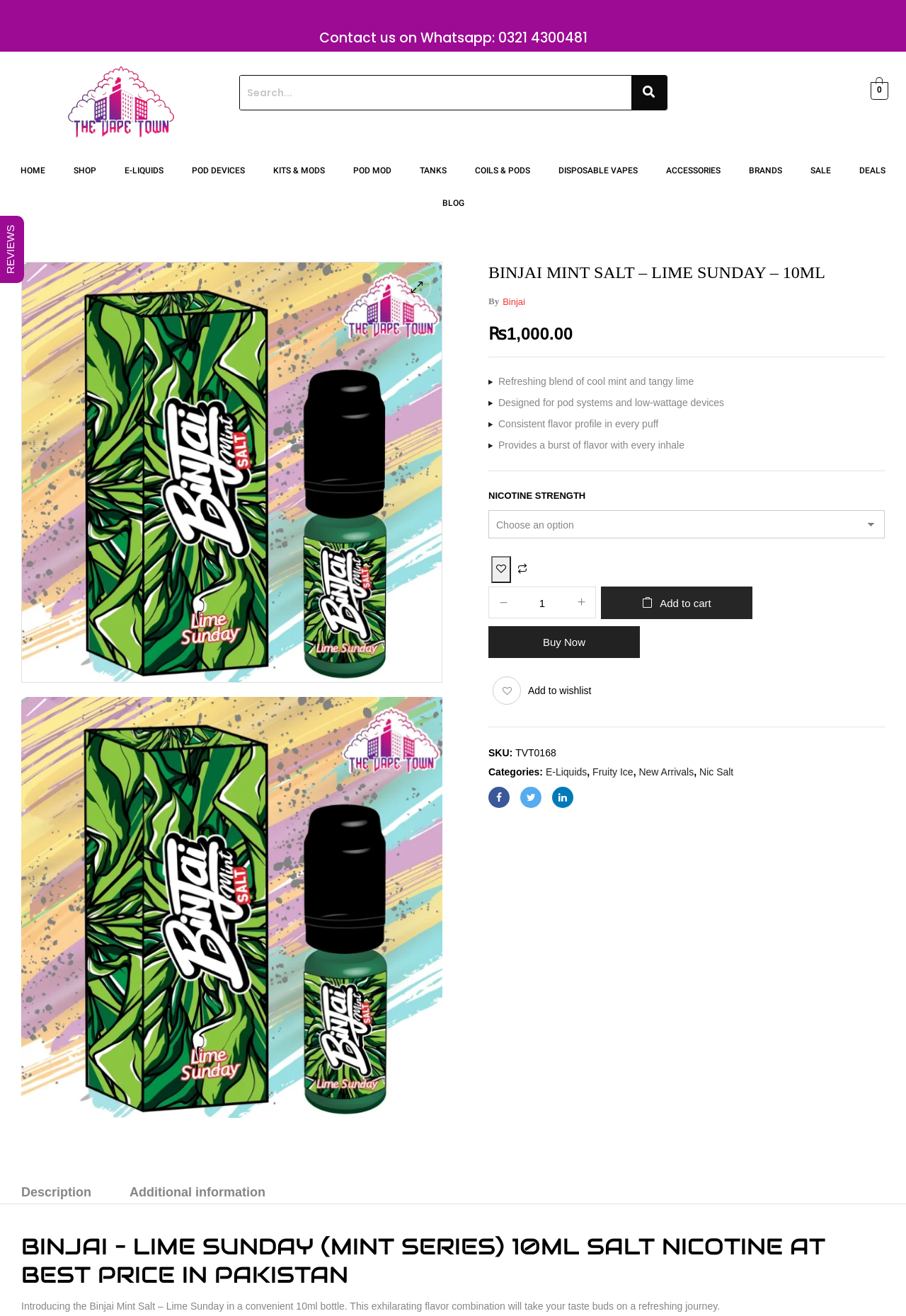Please find the bounding box coordinates of the section that needs to be clicked to achieve this instruction: "View product details".

[0.023, 0.531, 0.488, 0.54]